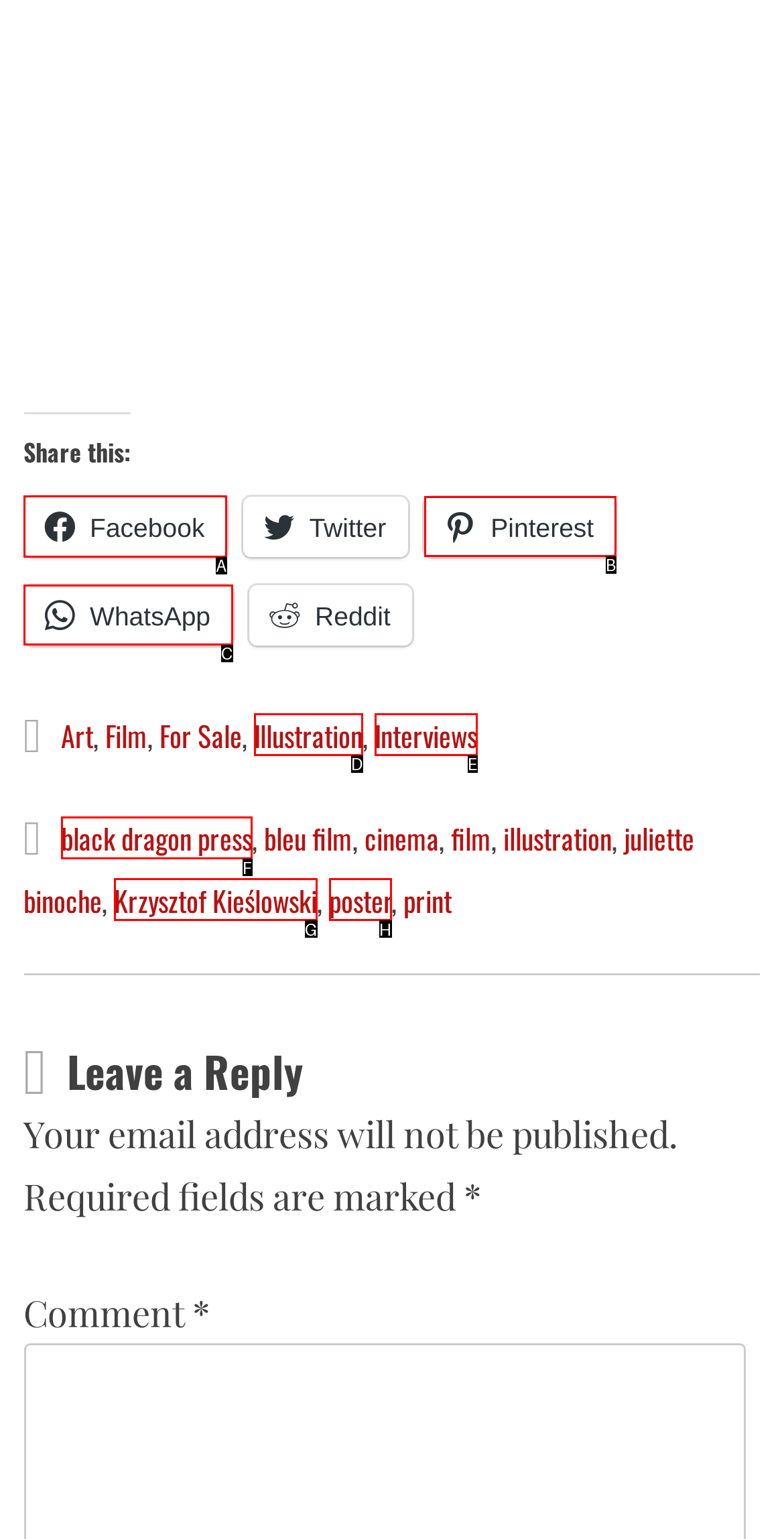Choose the HTML element that needs to be clicked for the given task: Share on Facebook Respond by giving the letter of the chosen option.

A